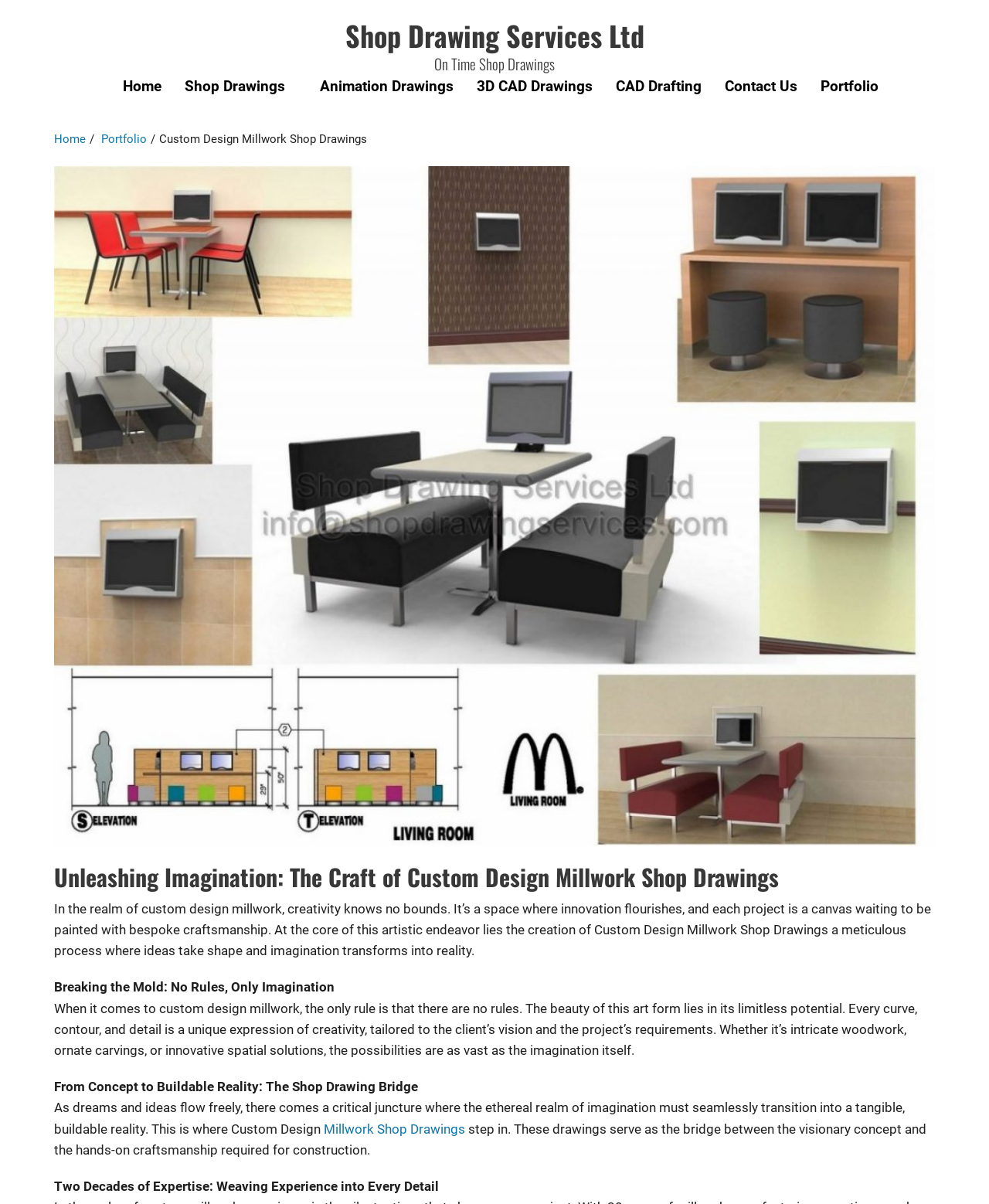Please determine the bounding box coordinates of the clickable area required to carry out the following instruction: "Read about Gray Wolf". The coordinates must be four float numbers between 0 and 1, represented as [left, top, right, bottom].

None